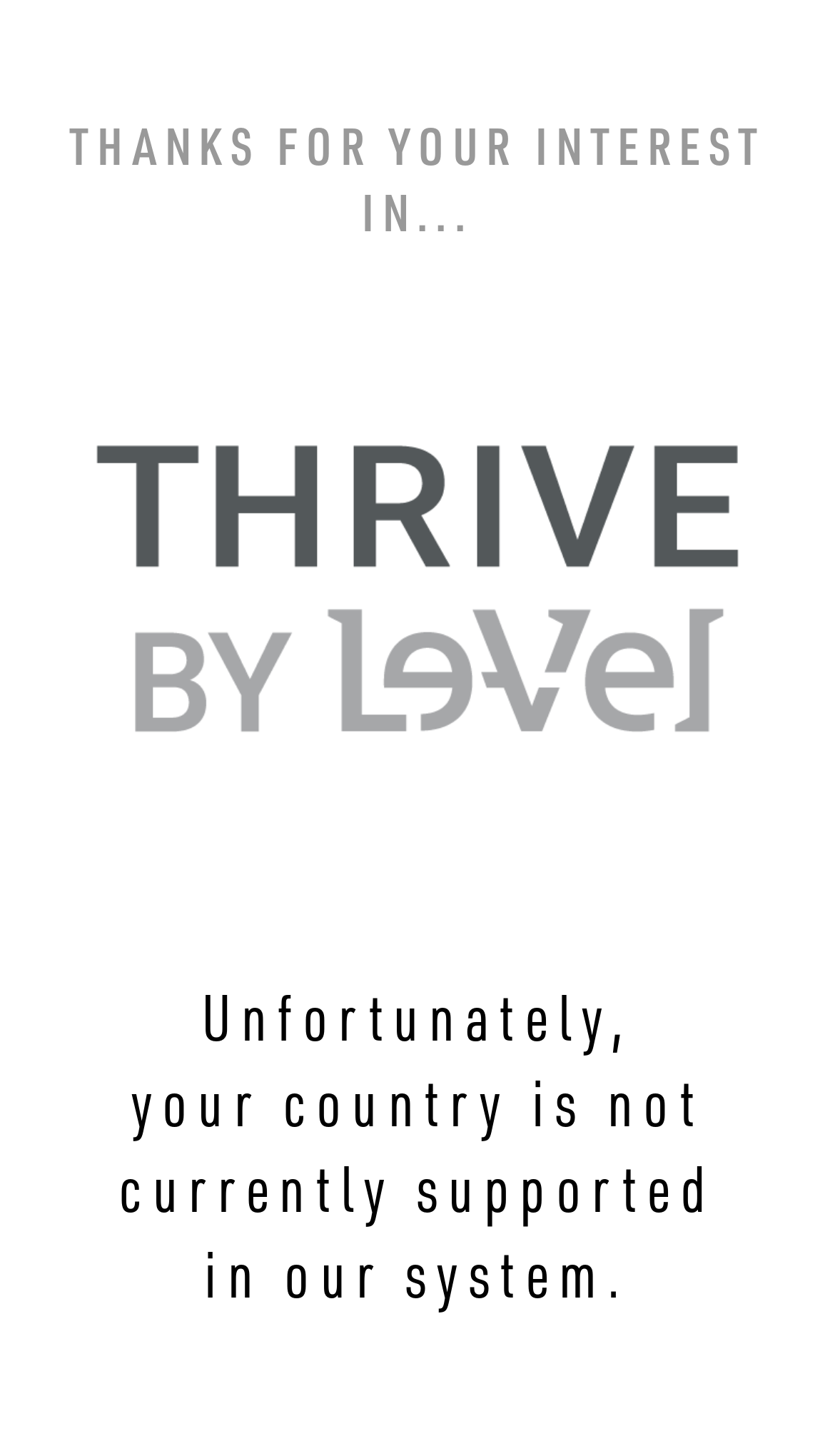Respond with a single word or phrase:
What is the name of the company?

THRIVE By Le-vel